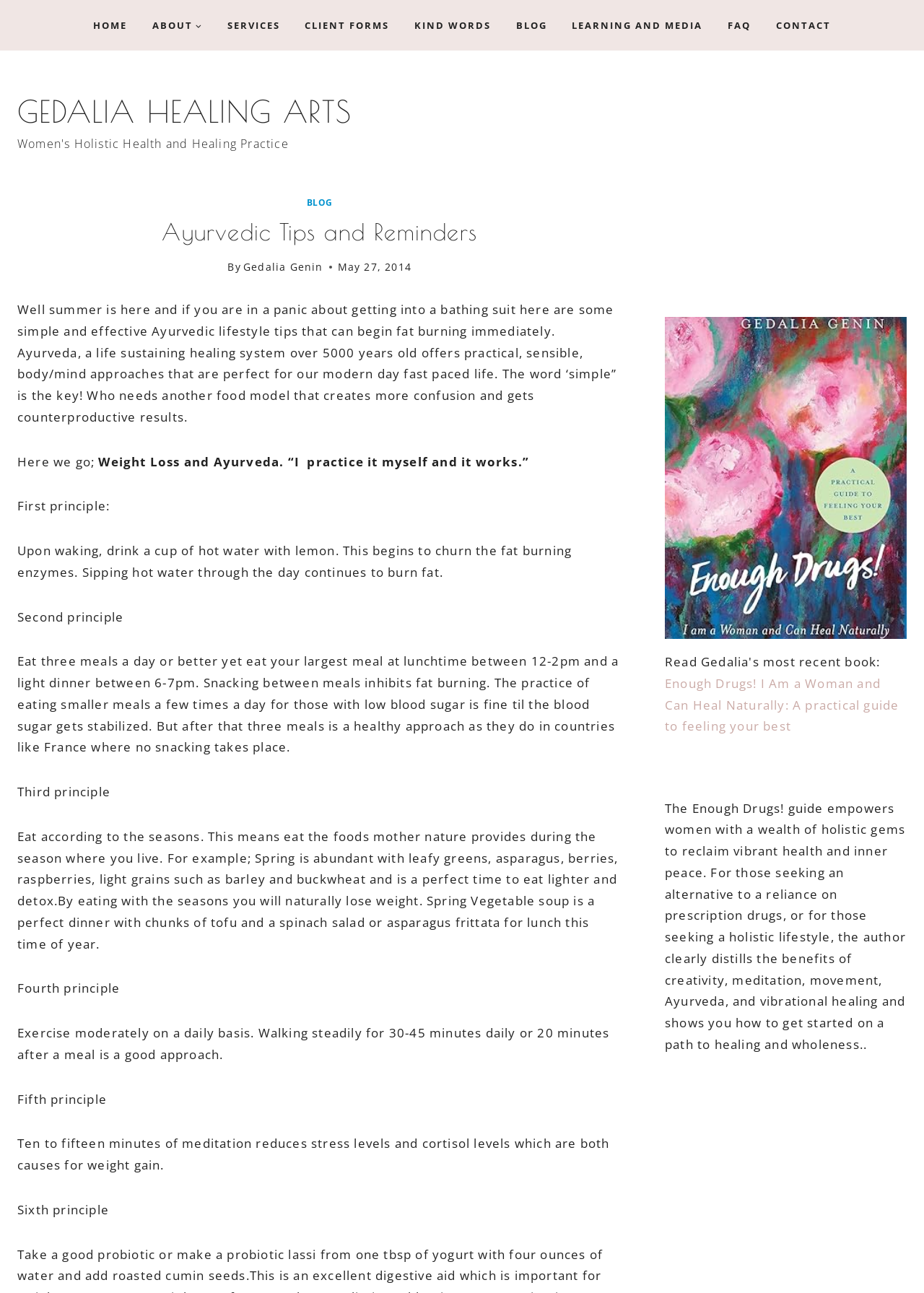Locate the bounding box coordinates of the element to click to perform the following action: 'Read the blog post by Gedalia Genin'. The coordinates should be given as four float values between 0 and 1, in the form of [left, top, right, bottom].

[0.263, 0.201, 0.35, 0.212]